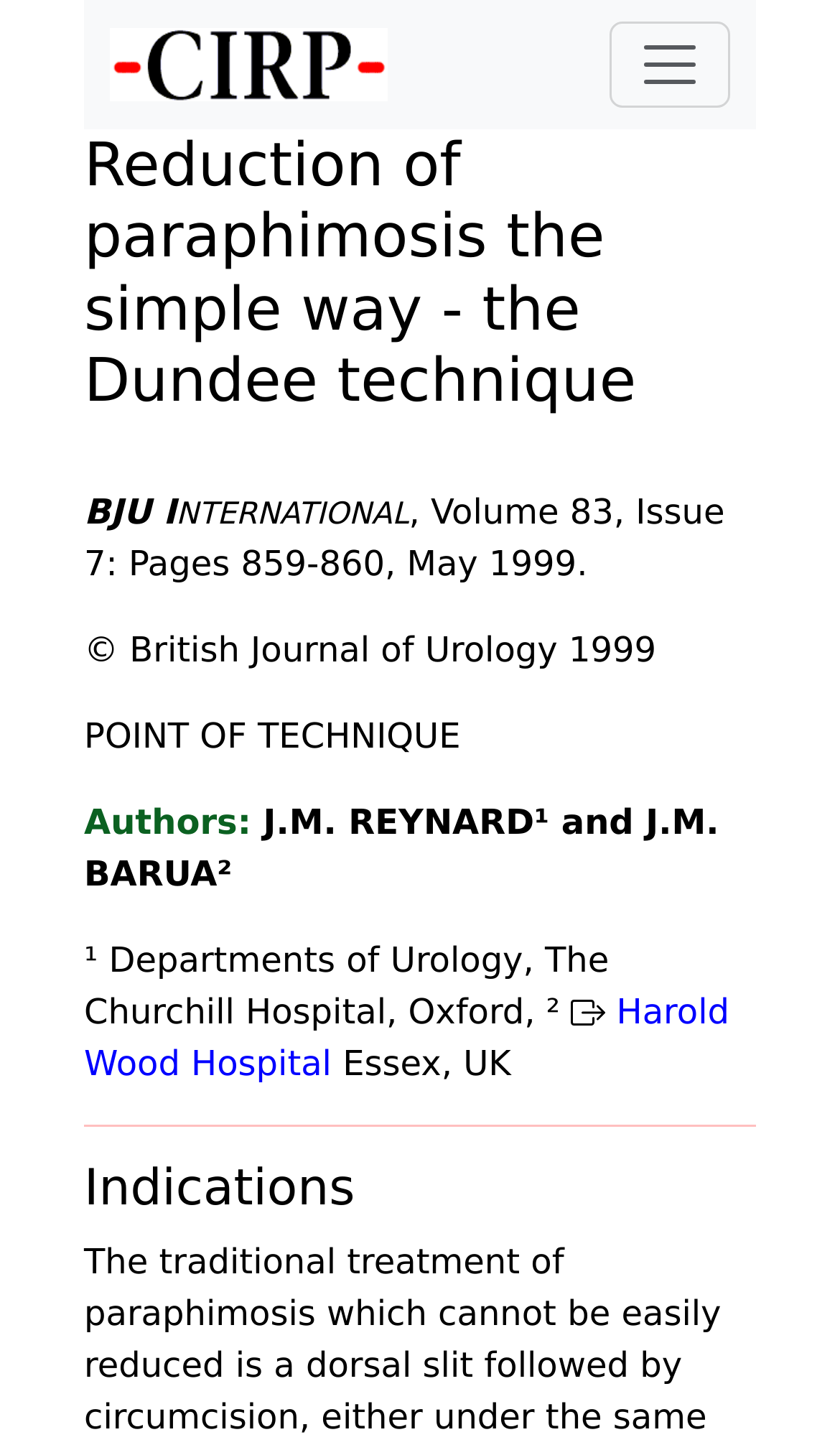How many authors are mentioned?
Give a detailed explanation using the information visible in the image.

I found the answer by looking at the text 'J.M. REYNARD¹ and J.M. BARUA²' which lists the two authors.